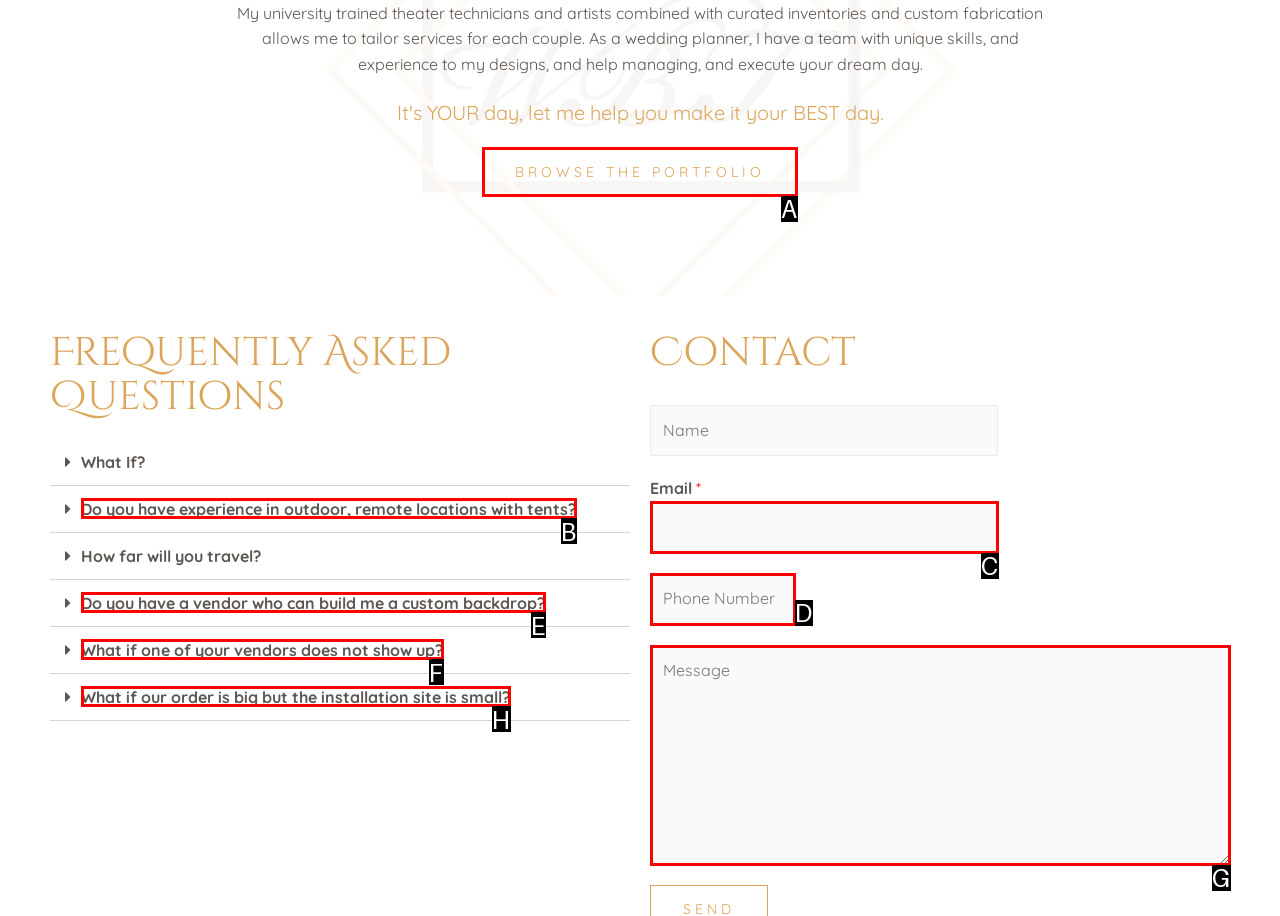Choose the letter of the element that should be clicked to complete the task: Read the full review of FRONT MISSION 2: Remake
Answer with the letter from the possible choices.

None